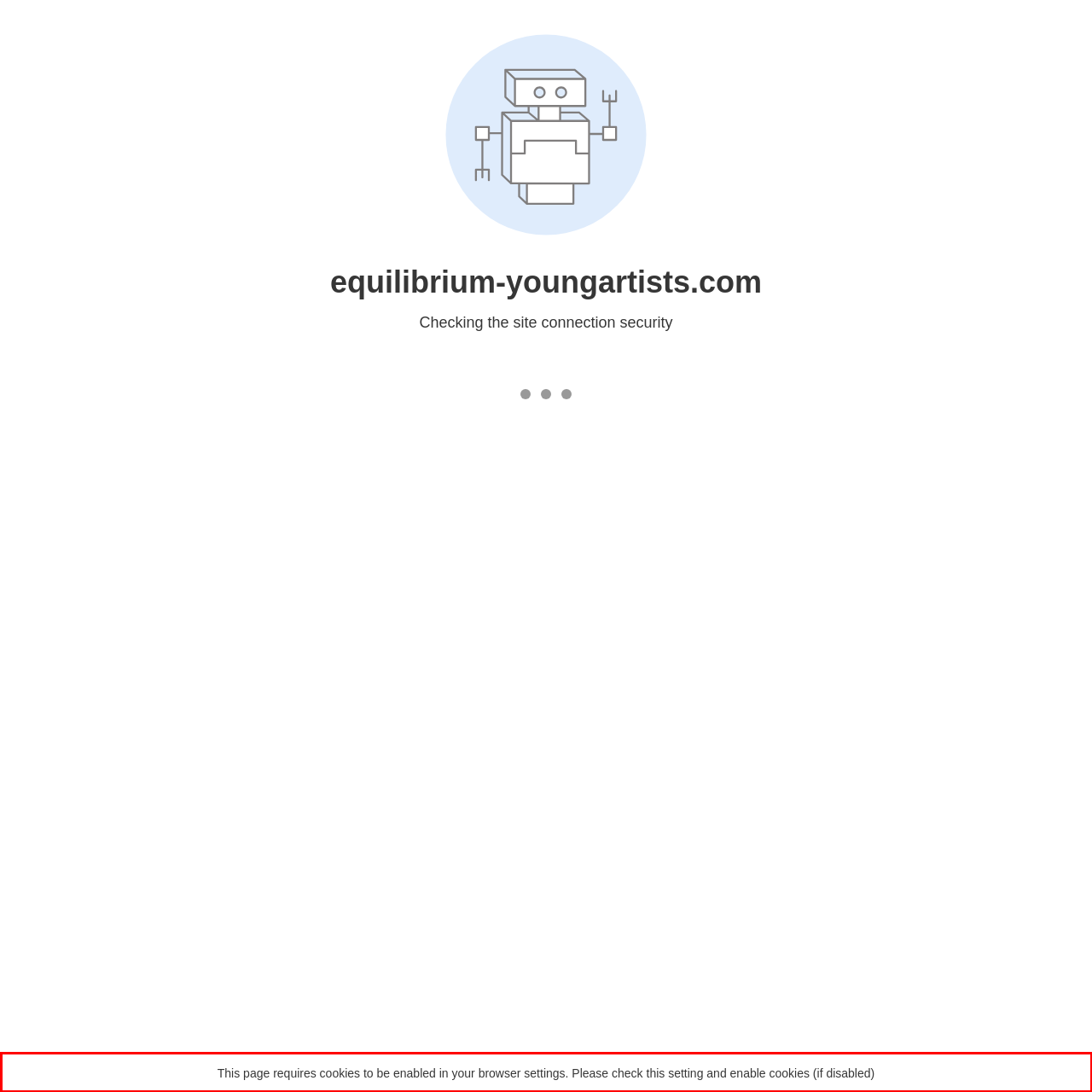You have a screenshot of a webpage where a UI element is enclosed in a red rectangle. Perform OCR to capture the text inside this red rectangle.

This page requires cookies to be enabled in your browser settings. Please check this setting and enable cookies (if disabled)